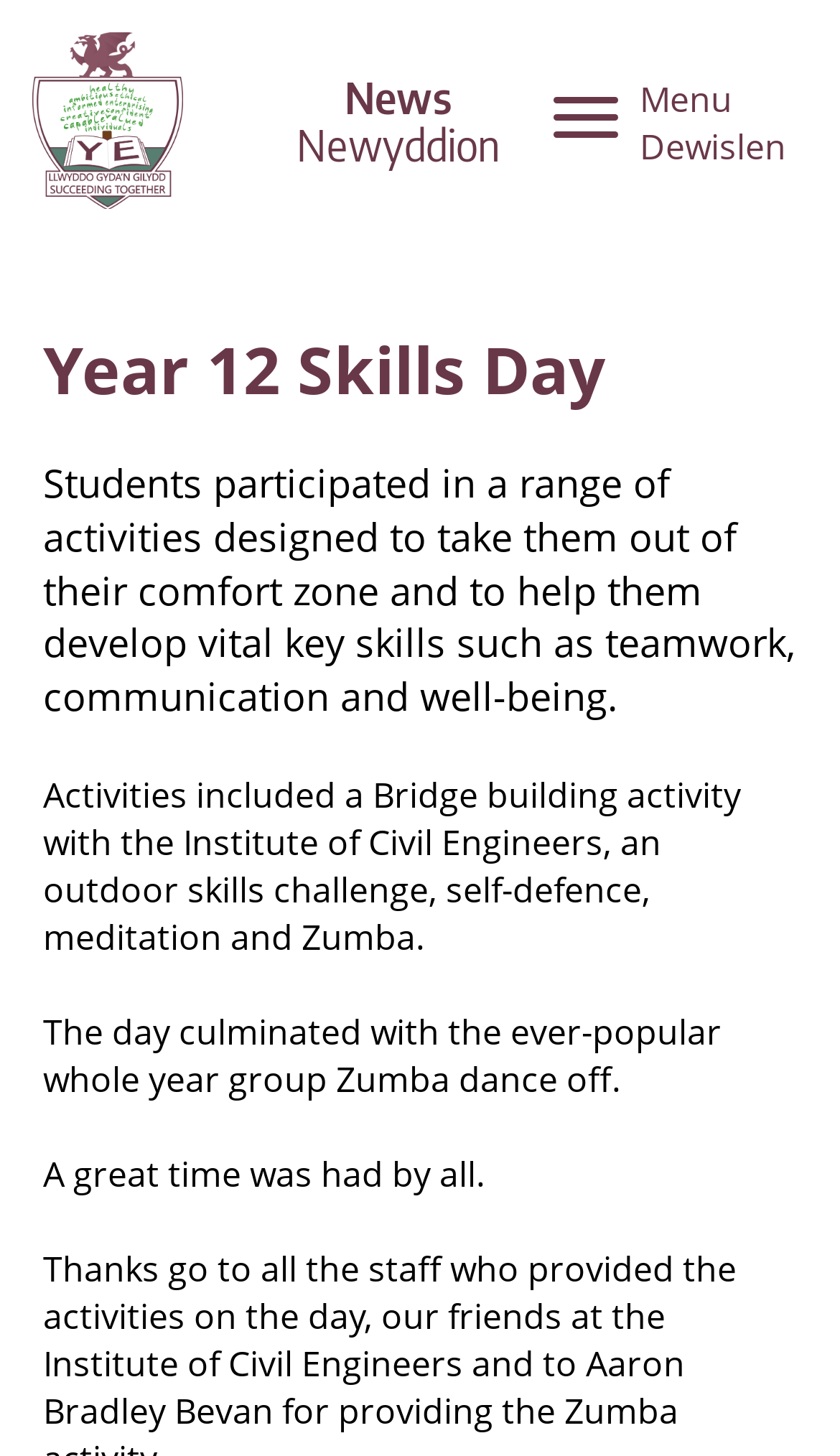Summarize the webpage comprehensively, mentioning all visible components.

The webpage is about Ysgol Eirias, a centre of excellence in learning. At the top left, there is a link with no text. Next to it, there is a link with the text "News Newyddion" which is also a heading. On the top right, there is an expanded menu button with the text "Menu". When the menu is expanded, it shows a static text "Dewislen".

Below the menu, there is a heading that reads "Year 12 Skills Day". Underneath the heading, there is a paragraph of text that describes the event, stating that students participated in various activities to develop key skills such as teamwork, communication, and well-being. These activities are listed in the following paragraphs, including a bridge building activity, outdoor skills challenge, self-defence, meditation, and Zumba. The event culminated in a whole year group Zumba dance off, and according to the text, everyone had a great time.

The layout of the webpage is organized, with the main content section taking up most of the space. The links and menu are positioned at the top, with the main content flowing downwards. The text is arranged in a clear and readable manner, making it easy to follow the description of the Year 12 Skills Day event.